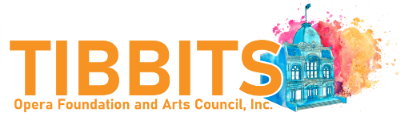What is the historic building depicted in the logo?
Deliver a detailed and extensive answer to the question.

The caption describes the colorful illustration accompanying the text as a depiction of the historic Tibbits Opera House, which reflects the creativity and dynamism of the arts council.